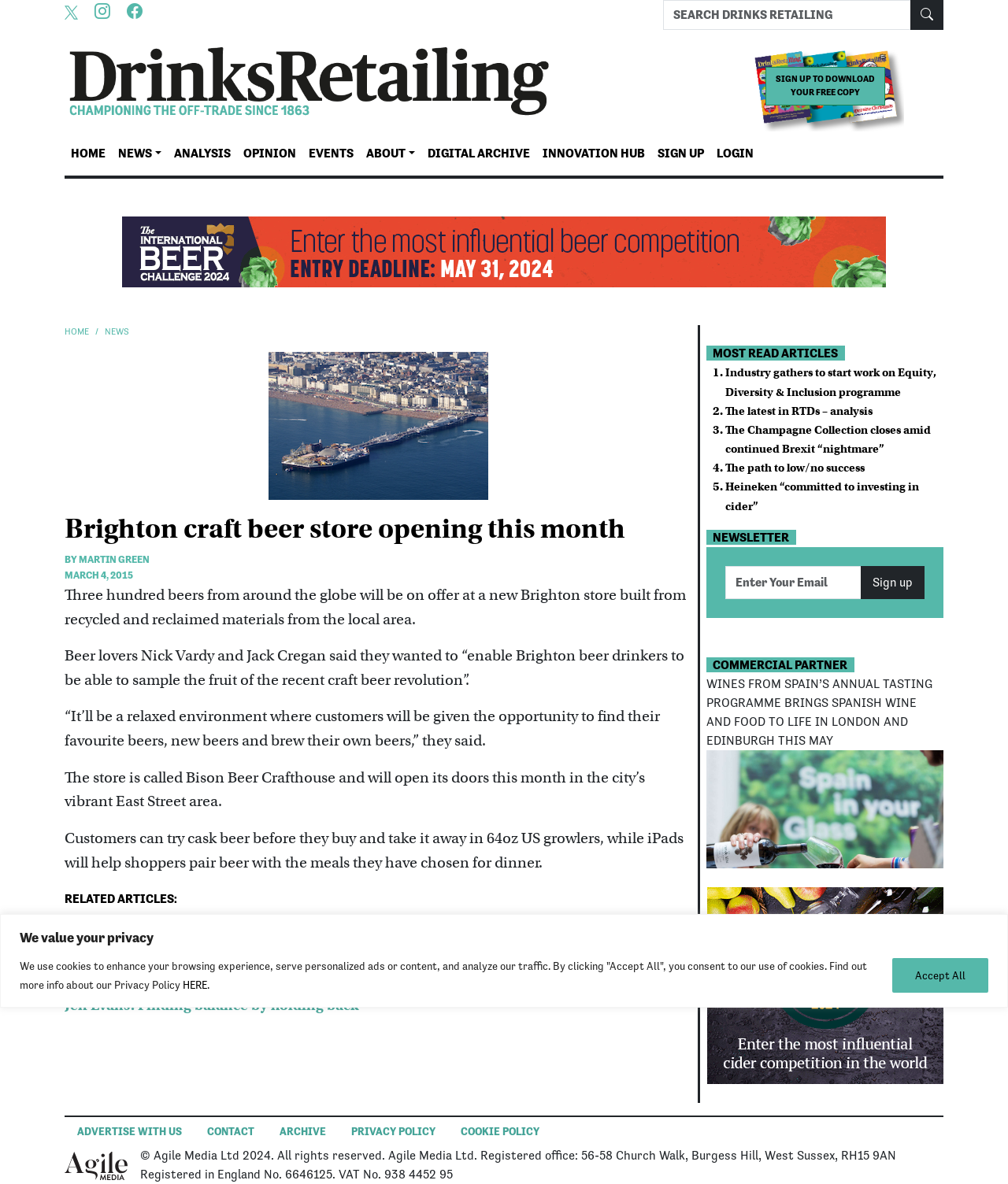Determine the bounding box coordinates of the clickable area required to perform the following instruction: "Read news". The coordinates should be represented as four float numbers between 0 and 1: [left, top, right, bottom].

[0.111, 0.117, 0.166, 0.143]